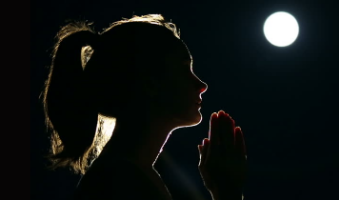Compose an extensive description of the image.

In this evocative image, a silhouette of a woman is depicted in a serene pose, with her hands pressed together in a prayer gesture. The scene is dramatically illuminated by the soft glow of a full moon in the background, which adds a mystical element to the composition. The contrast of the dark surroundings enhances the woman's profile, creating a moment of tranquility and reflection. This imagery resonates with themes of spirituality and contemplation, echoing the sentiment found in the accompanying text about the significance of praying during the late-night hours, particularly at midnight and 3 AM.